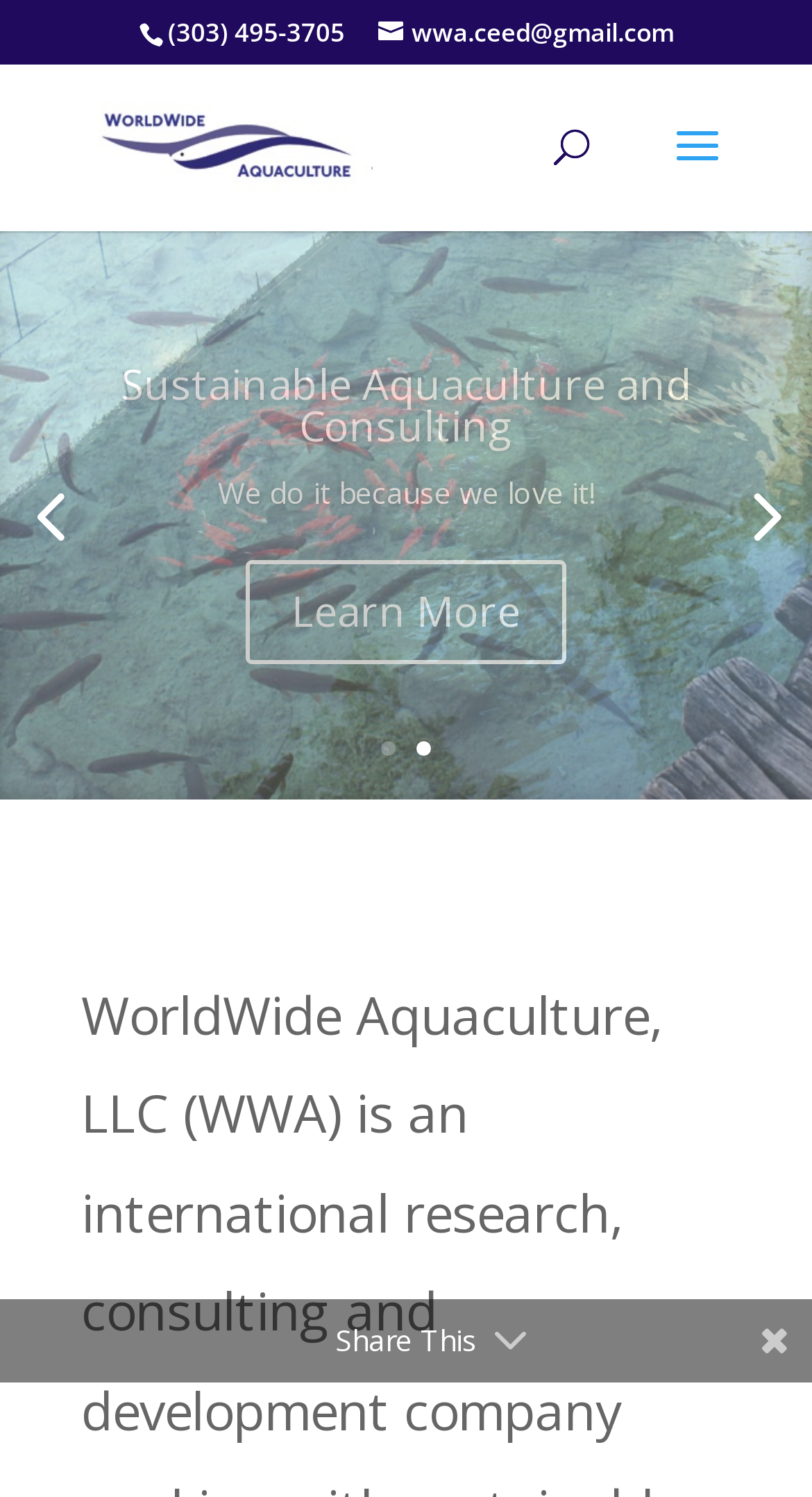Identify the bounding box for the UI element described as: "name="s" placeholder="Search …" title="Search for:"". The coordinates should be four float numbers between 0 and 1, i.e., [left, top, right, bottom].

[0.463, 0.042, 0.823, 0.045]